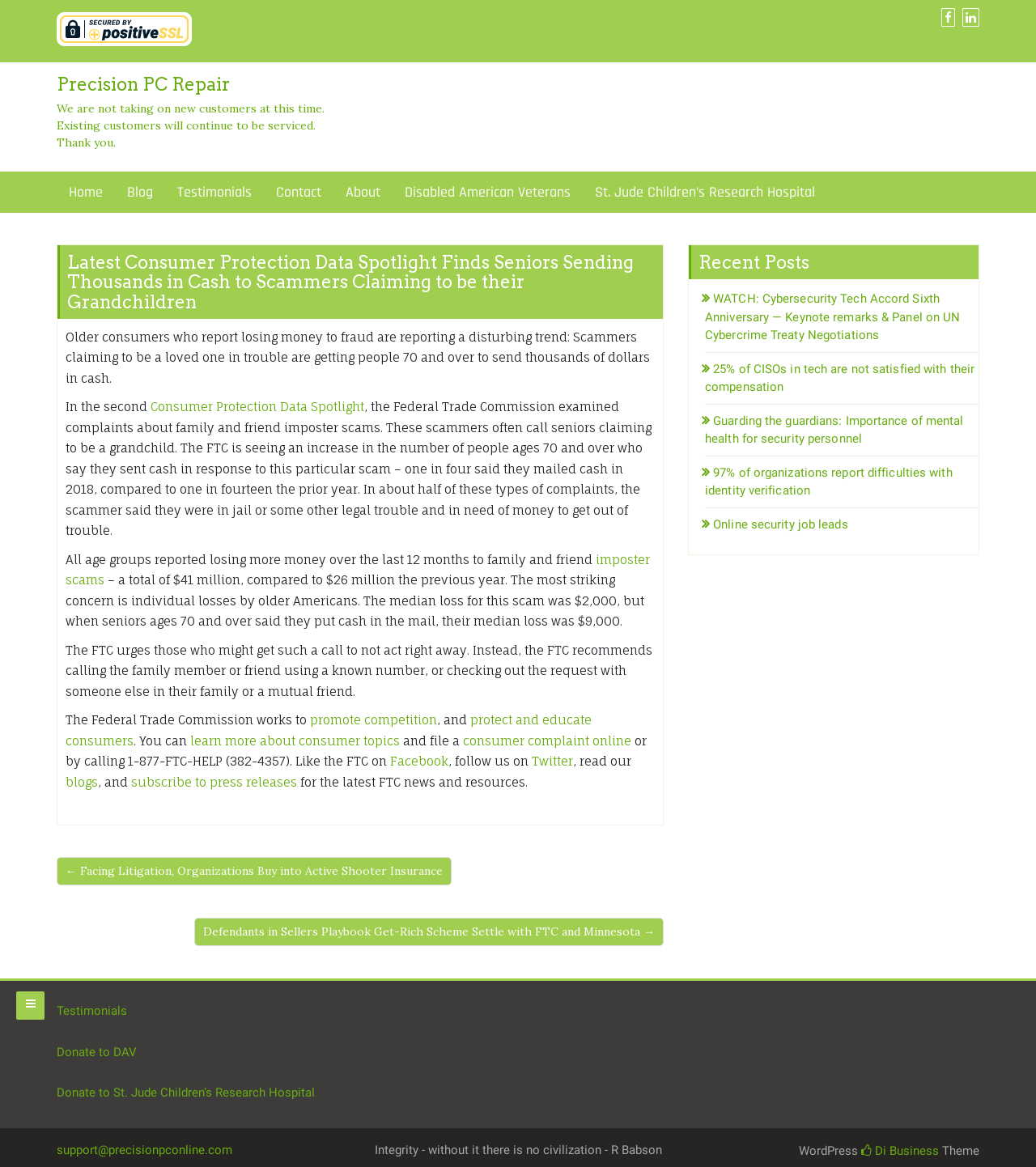Respond to the question below with a concise word or phrase:
What is the topic of the article?

Scammers targeting seniors